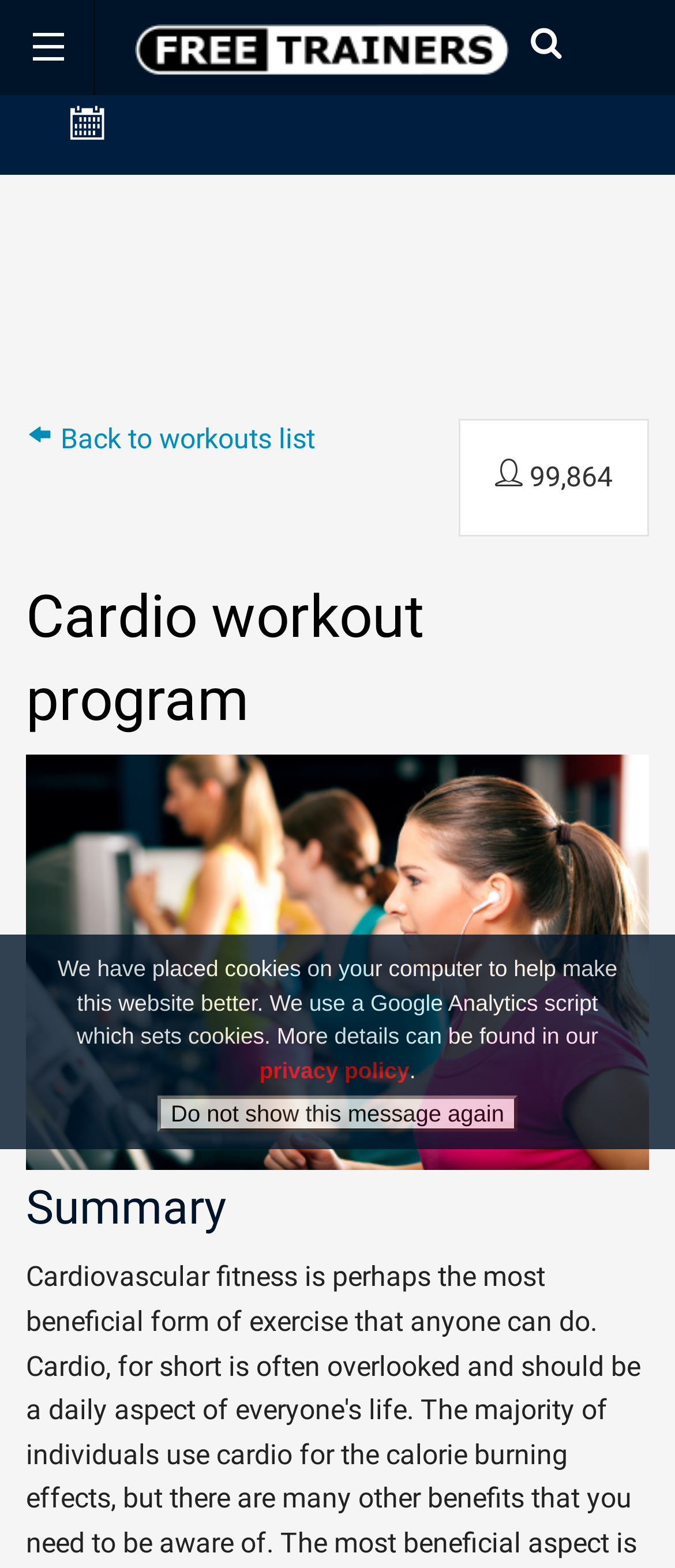Please provide a one-word or phrase answer to the question: 
What is the name of the workout program?

Cardio workout program